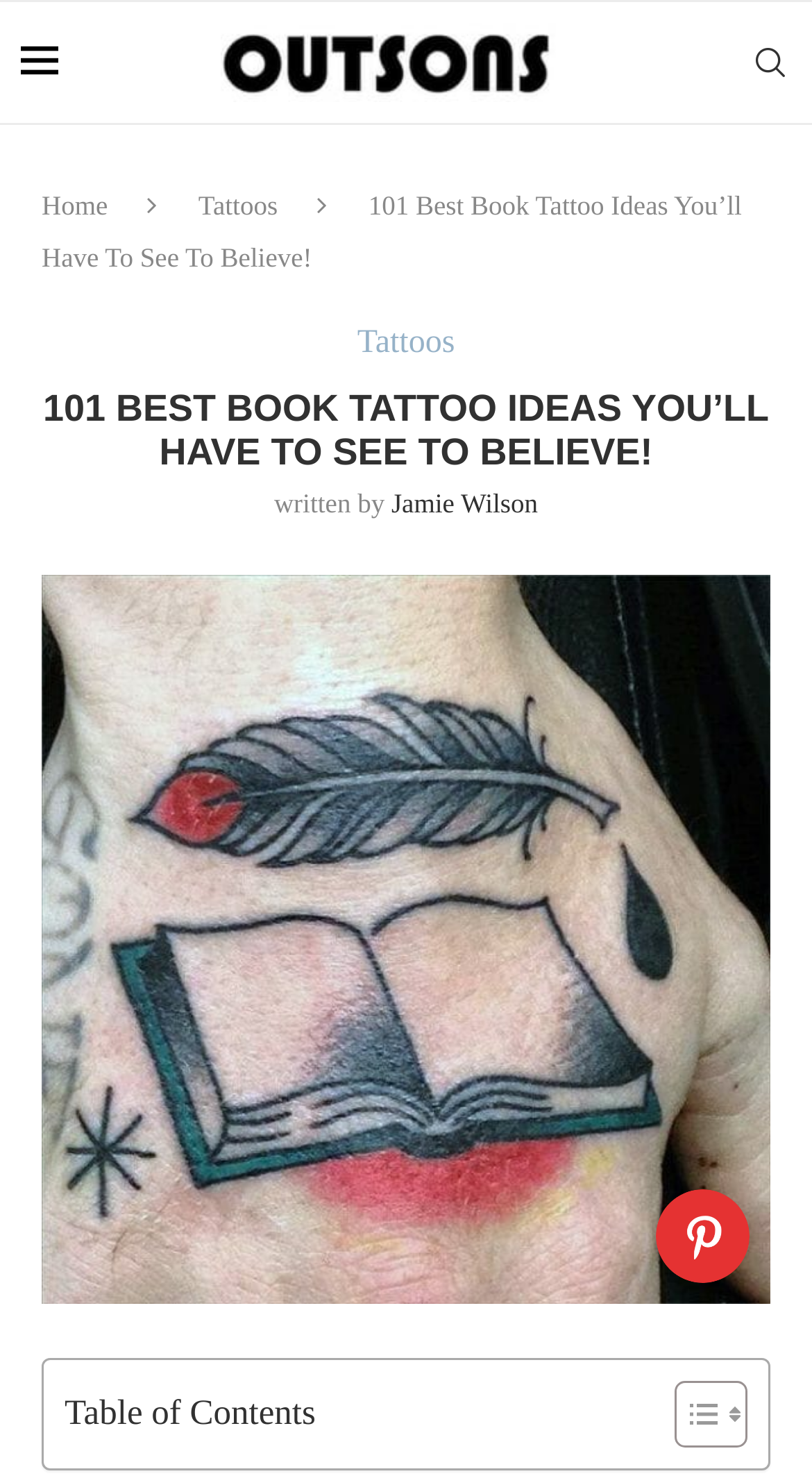What is the purpose of the 'Table of Contents' section?
Please describe in detail the information shown in the image to answer the question.

The 'Table of Contents' section is located at the bottom of the webpage and appears to be a navigation aid. Its purpose is to allow users to quickly navigate to specific sections of the webpage, making it easier to access the content.